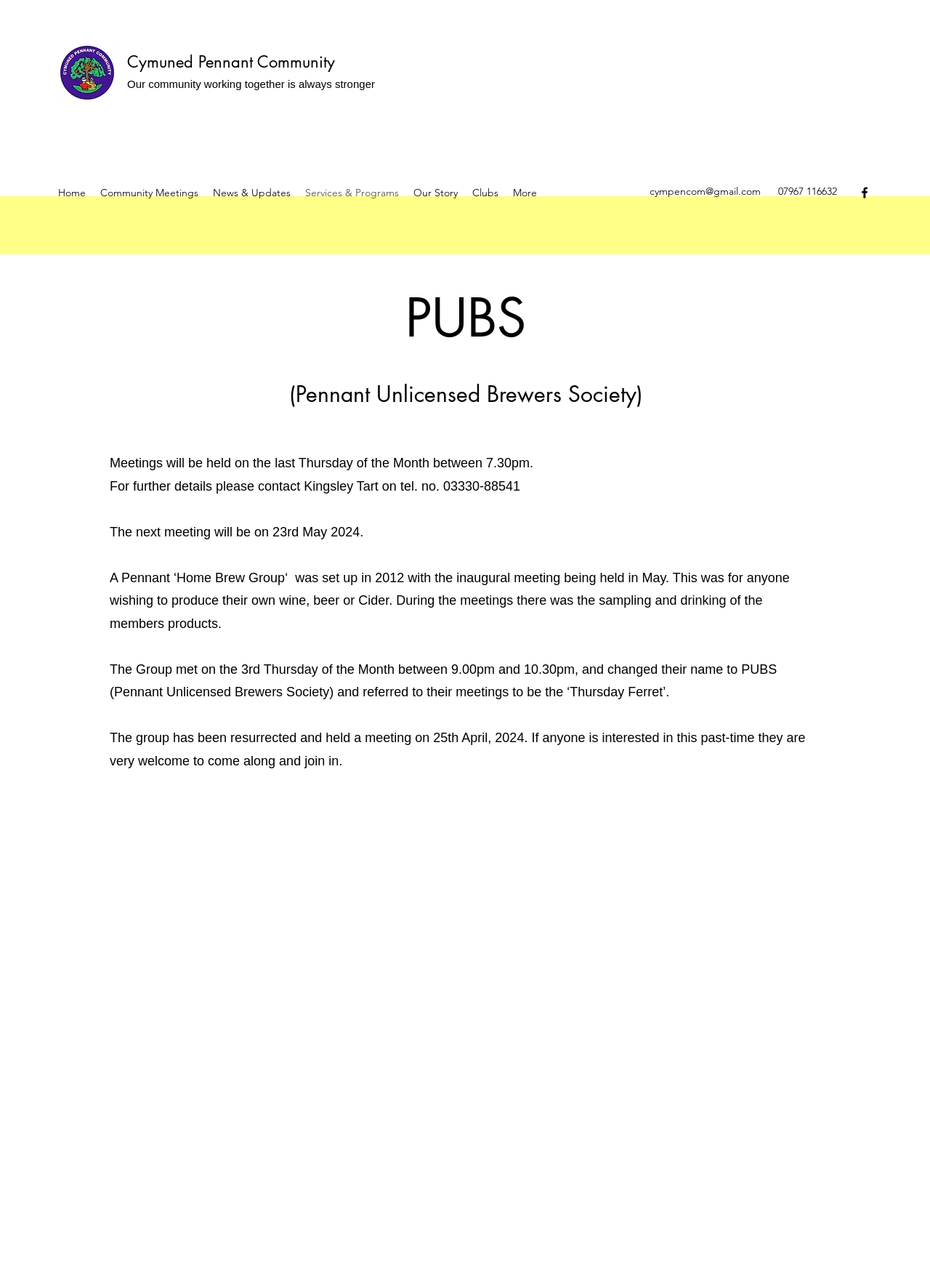Locate the bounding box coordinates of the segment that needs to be clicked to meet this instruction: "Learn more about PUBS".

[0.127, 0.222, 0.874, 0.331]